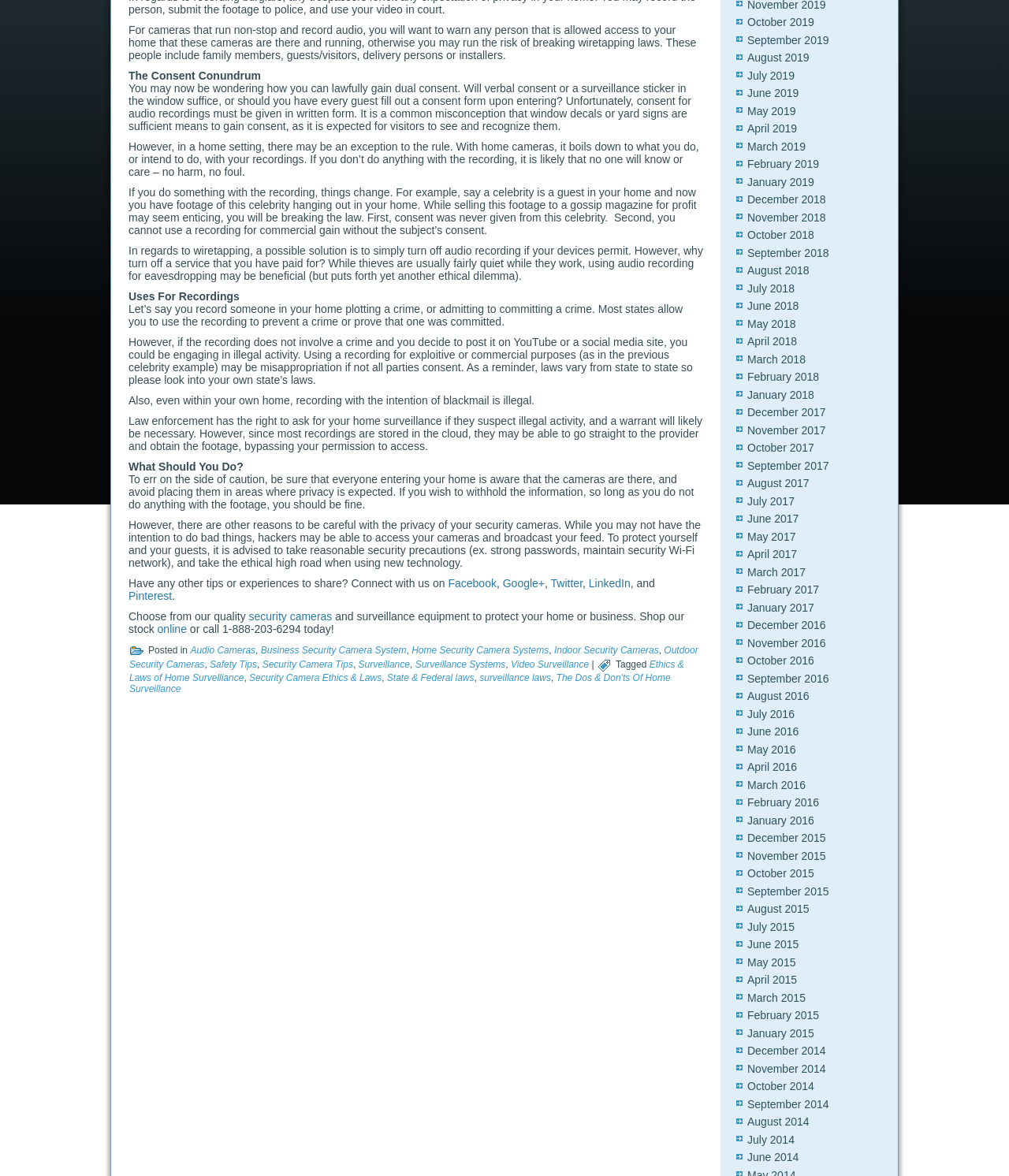Specify the bounding box coordinates (top-left x, top-left y, bottom-right x, bottom-right y) of the UI element in the screenshot that matches this description: Home Security Camera Systems

[0.408, 0.548, 0.544, 0.558]